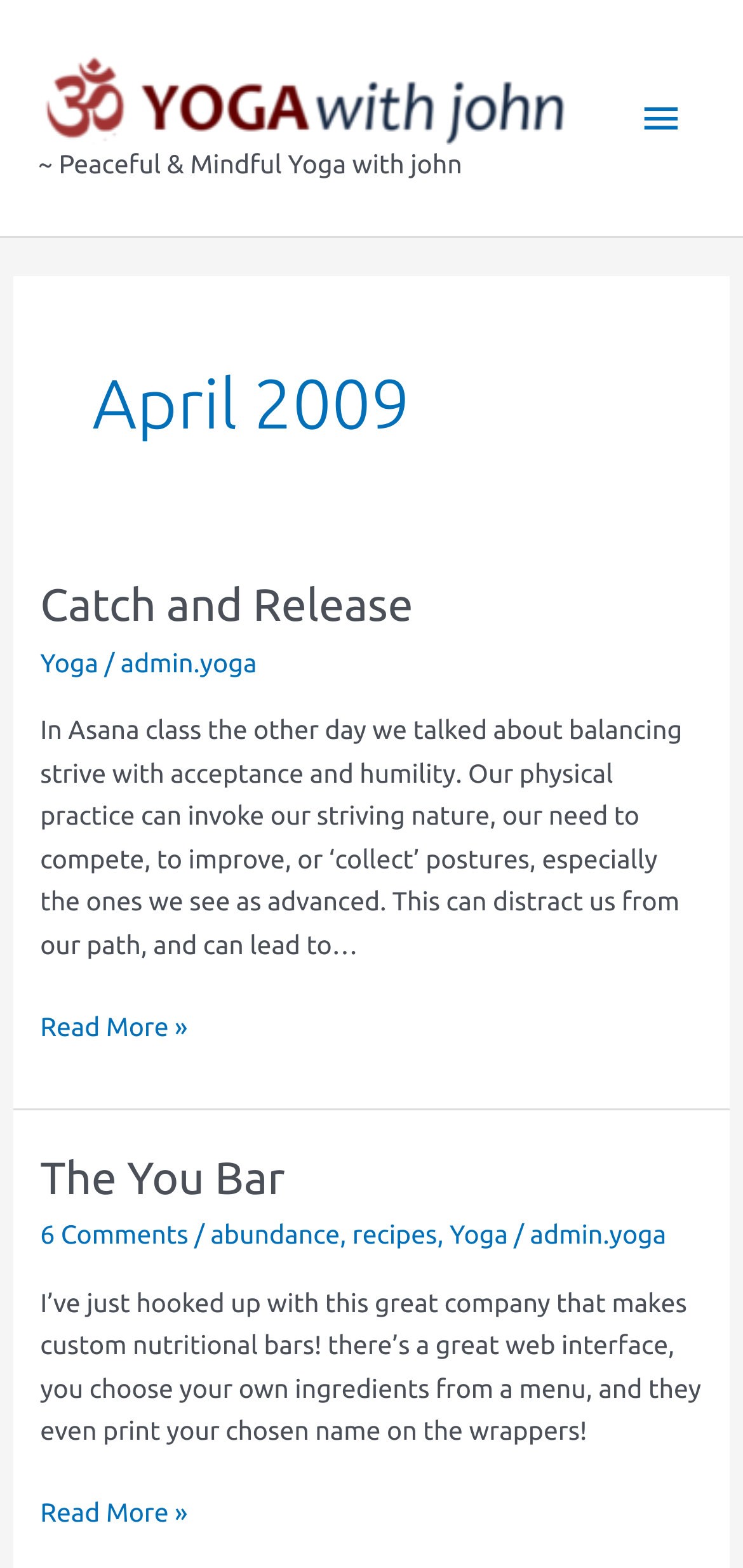How many links are there in the first article?
Kindly give a detailed and elaborate answer to the question.

The number of links in the first article can be determined by counting the links 'Catch and Release', 'Yoga', and 'admin.yoga' which are all part of the first article.